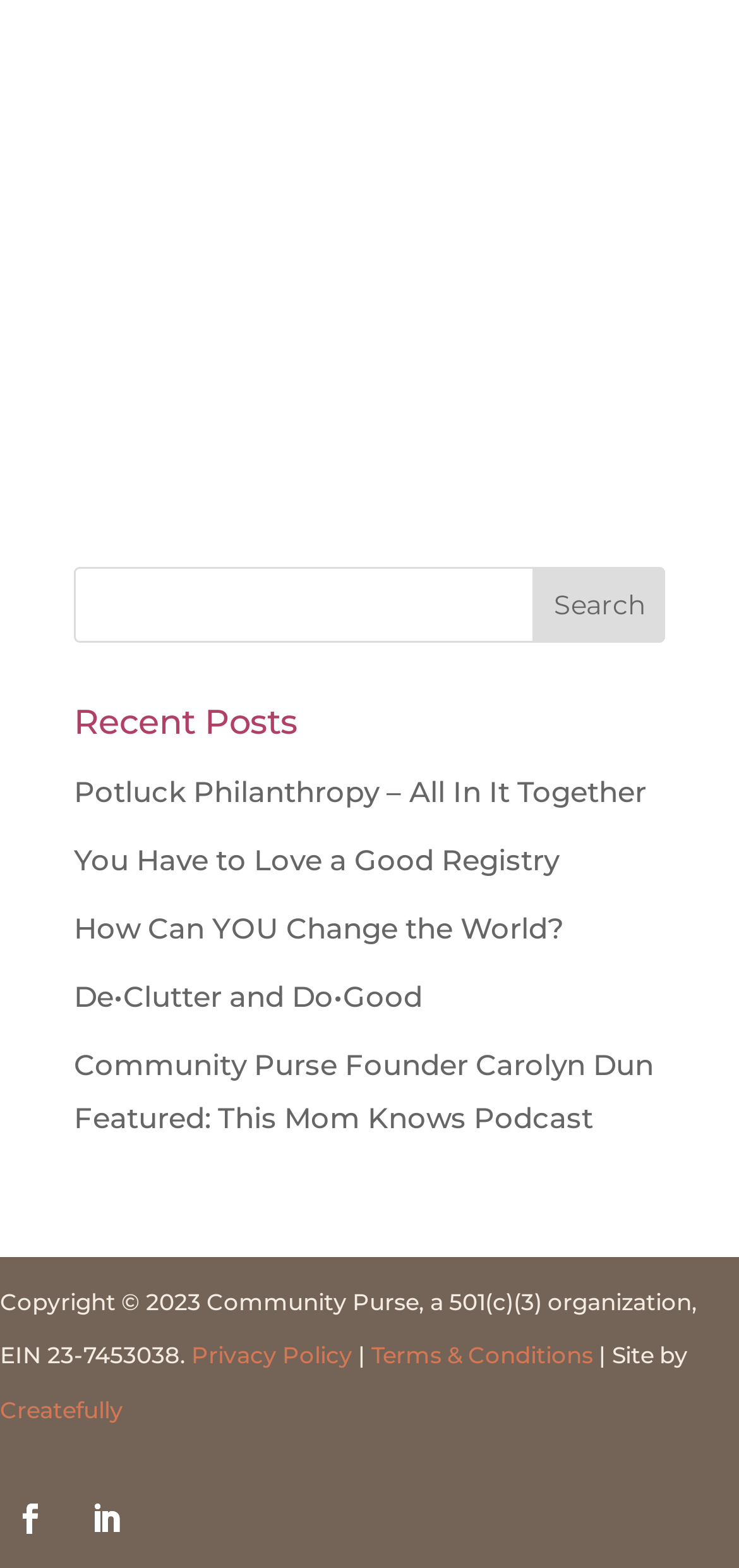Locate the bounding box coordinates of the area you need to click to fulfill this instruction: 'visit Privacy Policy'. The coordinates must be in the form of four float numbers ranging from 0 to 1: [left, top, right, bottom].

[0.259, 0.855, 0.477, 0.873]